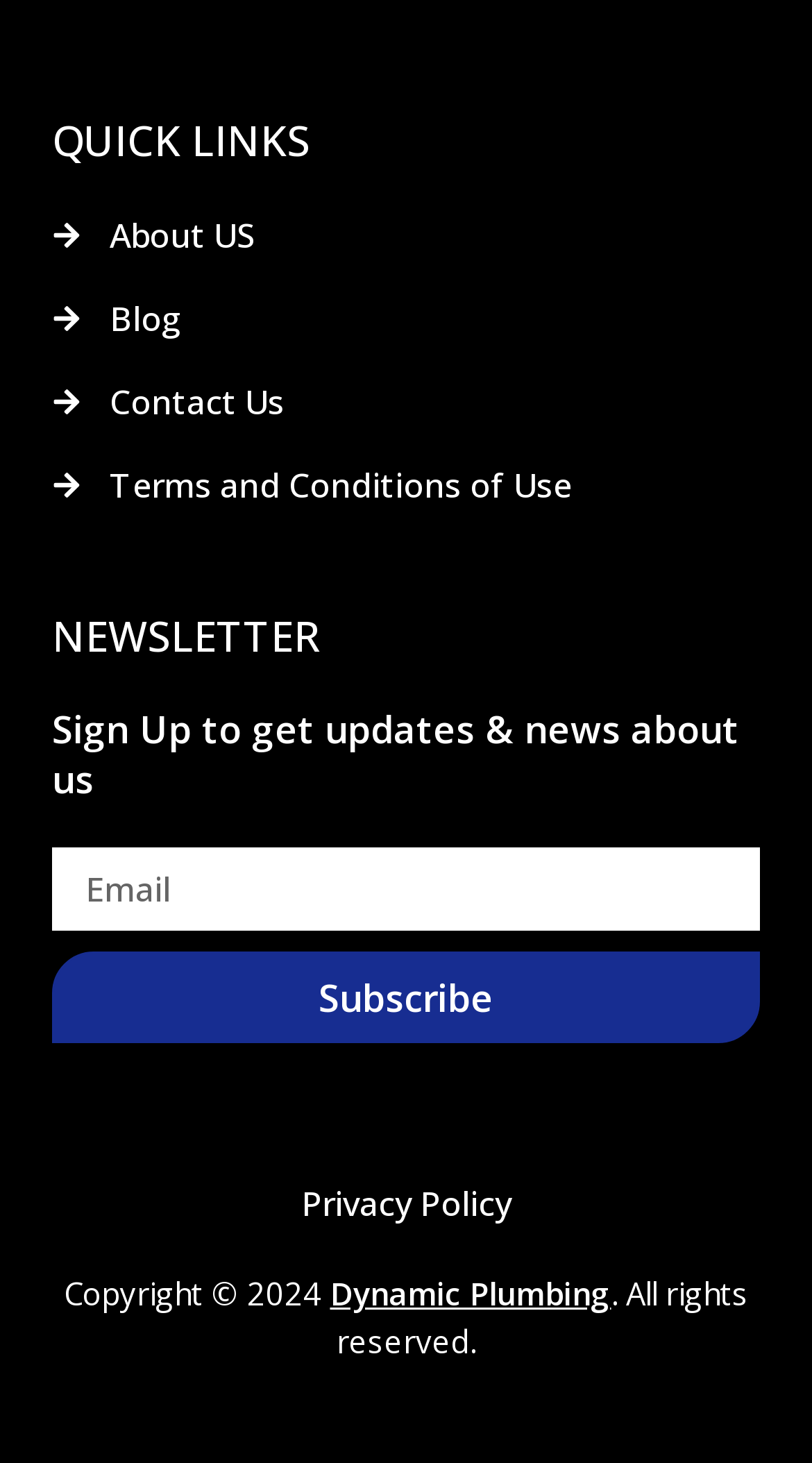Answer this question using a single word or a brief phrase:
What is the purpose of the NEWSLETTER section?

Subscription